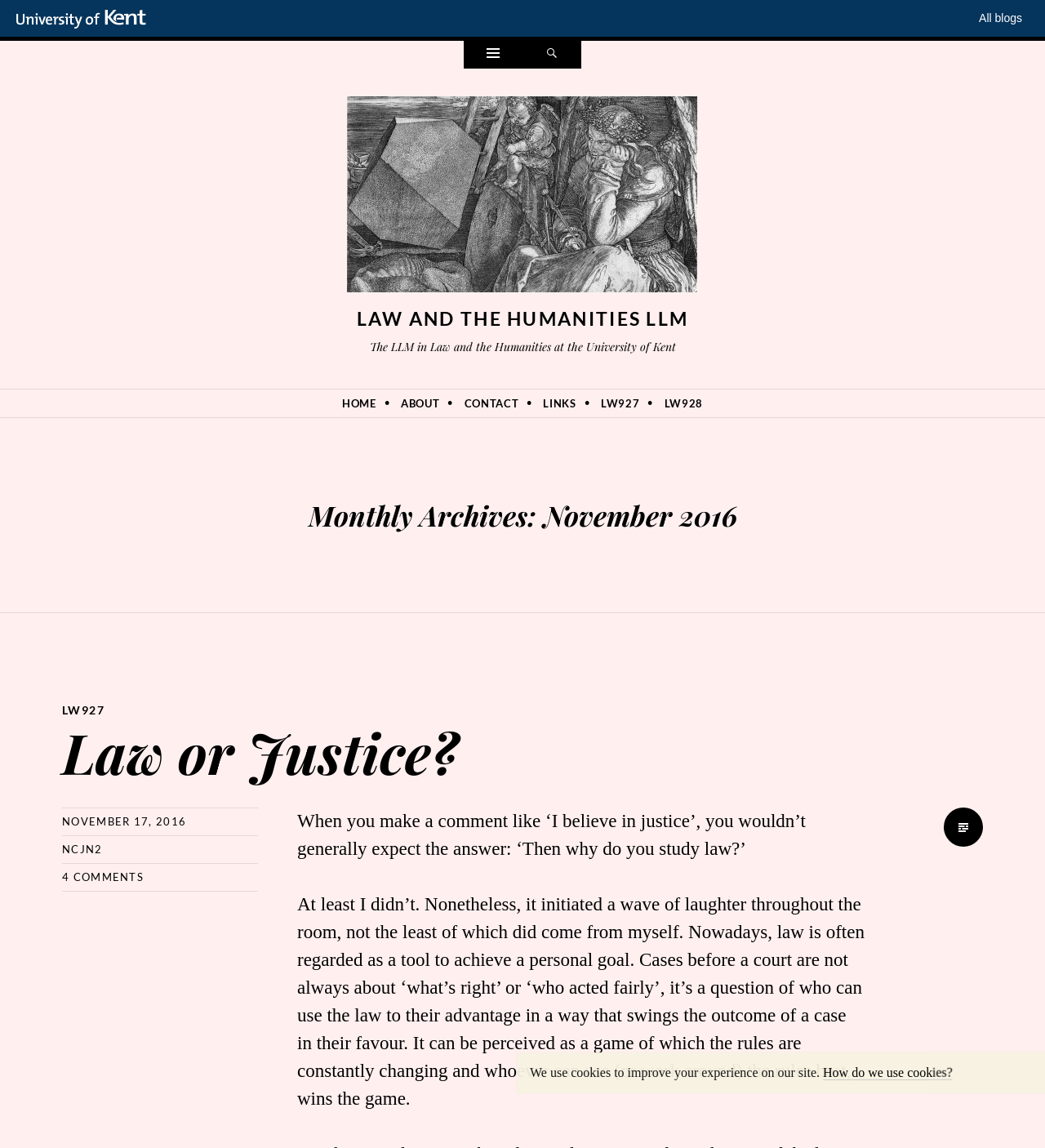What is the title of the blog post?
Answer briefly with a single word or phrase based on the image.

Law or Justice?